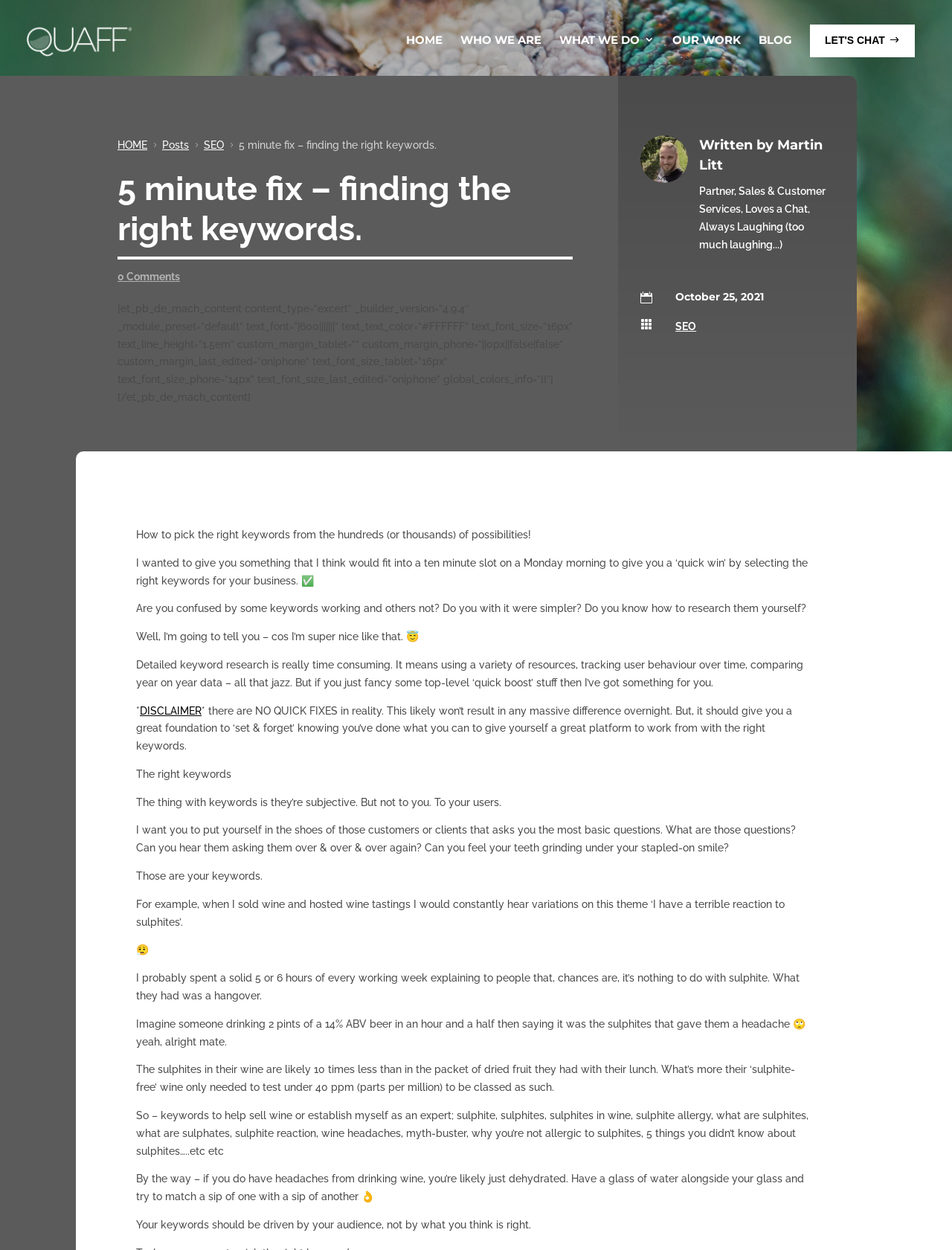Predict the bounding box of the UI element based on the description: "Let's Chat". The coordinates should be four float numbers between 0 and 1, formatted as [left, top, right, bottom].

[0.851, 0.02, 0.961, 0.046]